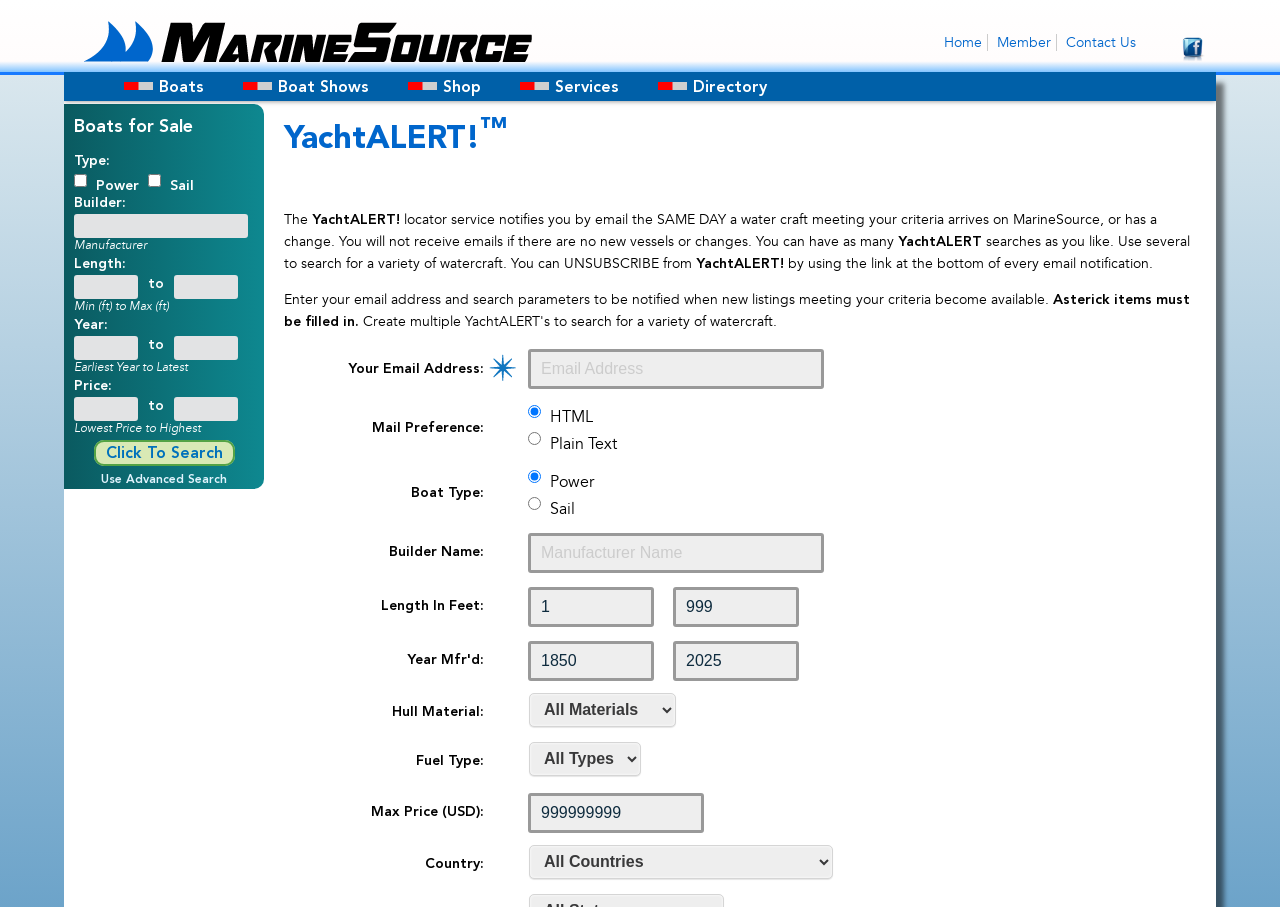Find the bounding box of the UI element described as: "Member". The bounding box coordinates should be given as four float values between 0 and 1, i.e., [left, top, right, bottom].

[0.779, 0.037, 0.821, 0.056]